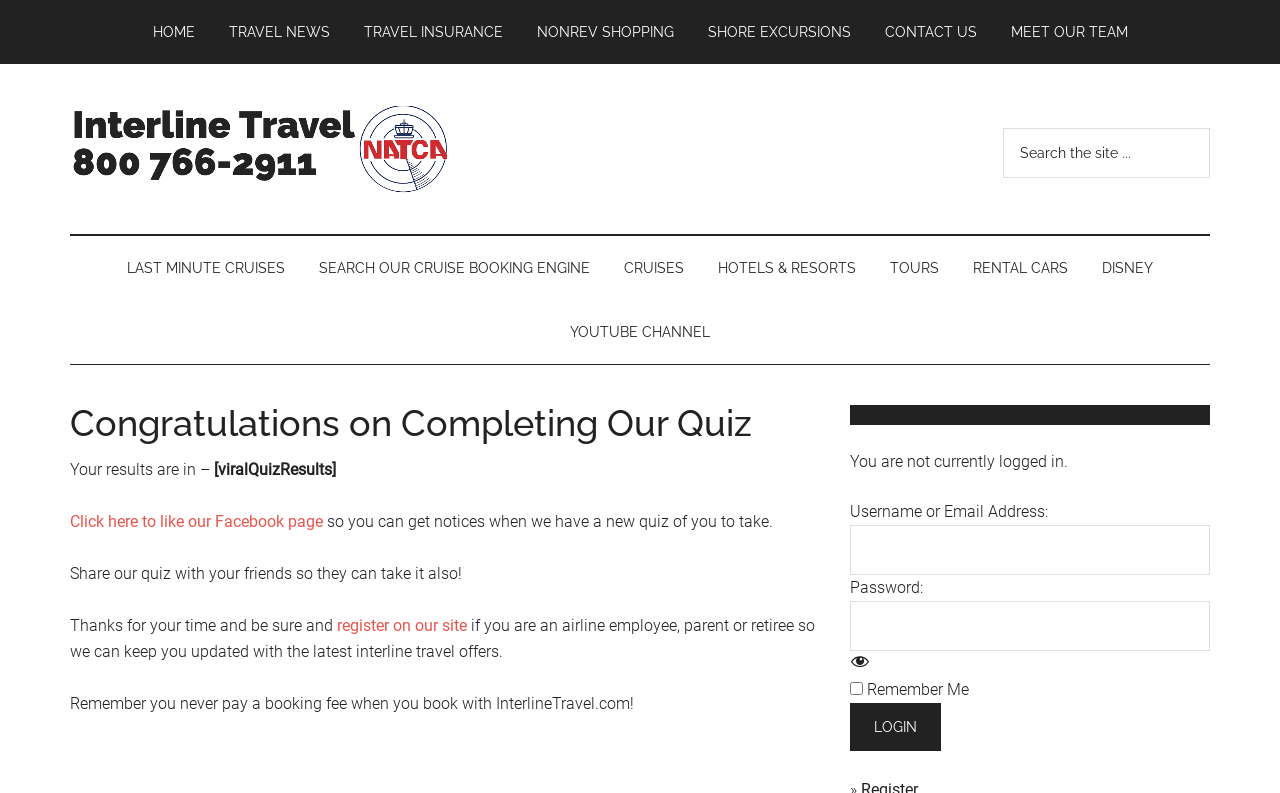Using the format (top-left x, top-left y, bottom-right x, bottom-right y), provide the bounding box coordinates for the described UI element. All values should be floating point numbers between 0 and 1: Hotels & Resorts

[0.549, 0.298, 0.68, 0.378]